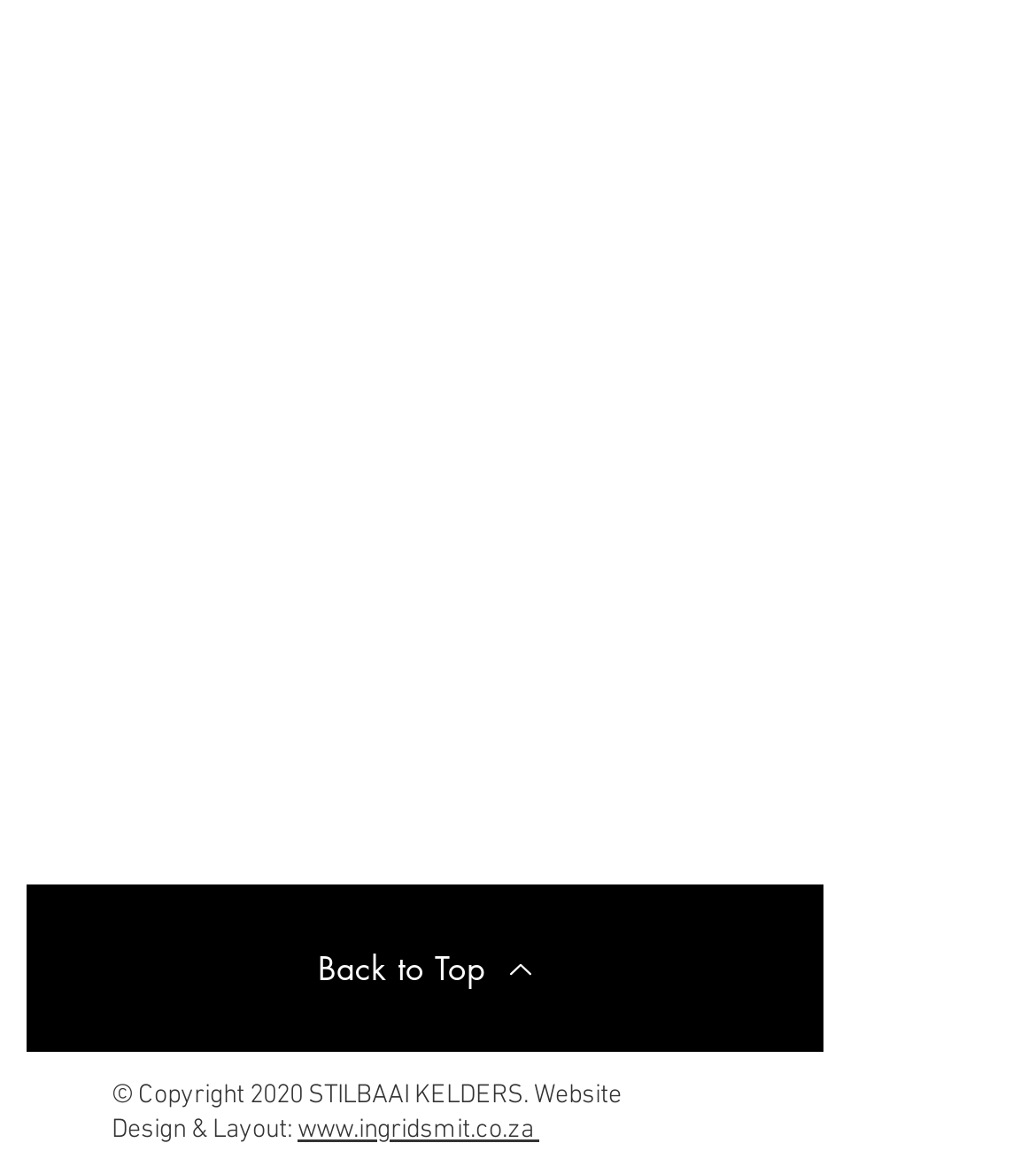Based on the image, provide a detailed response to the question:
What year is the copyright for?

The copyright information at the bottom of the page mentions '© Copyright 2020', indicating that the copyright is for the year 2020.